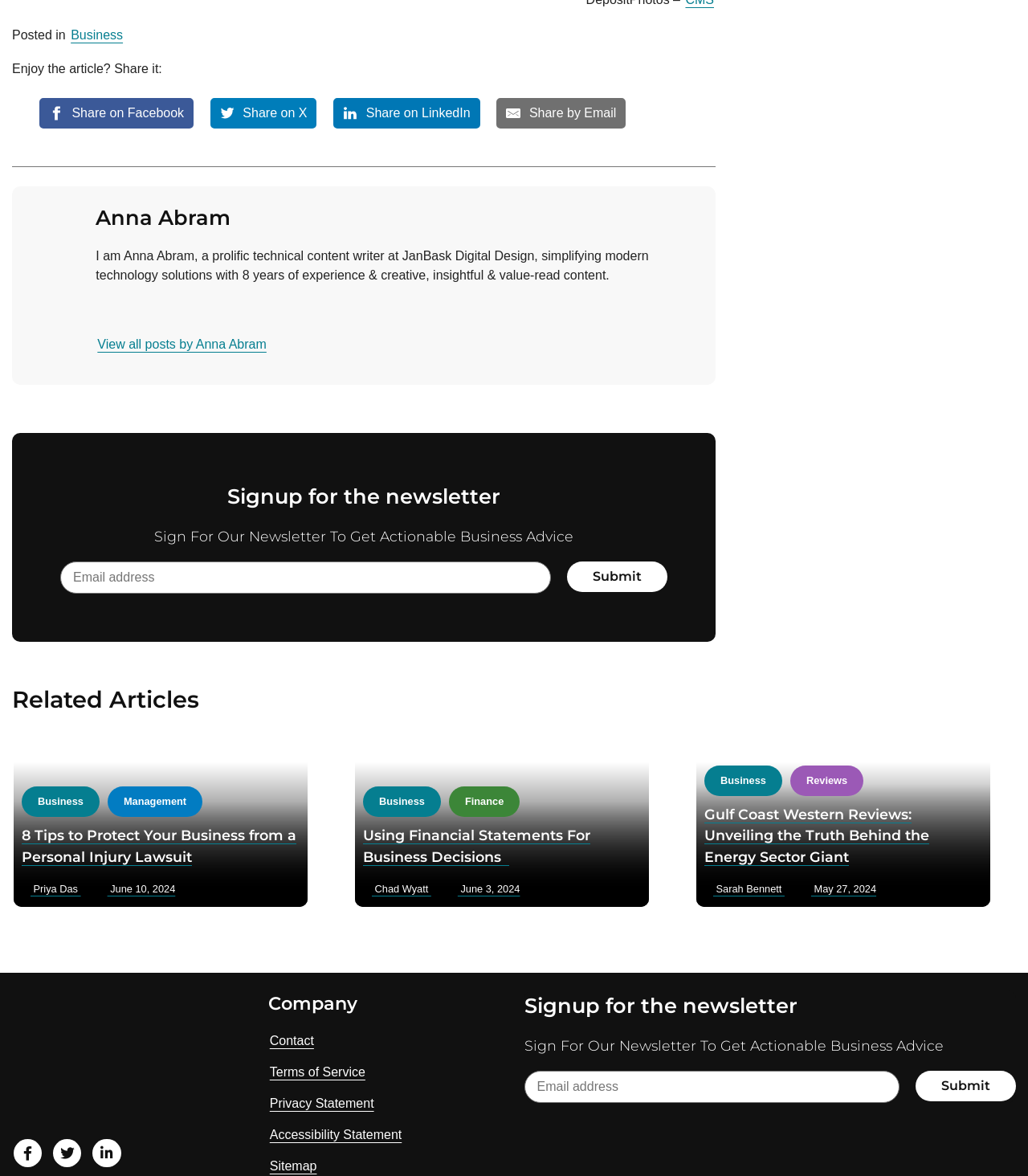Determine the bounding box coordinates of the clickable element necessary to fulfill the instruction: "Log in". Provide the coordinates as four float numbers within the 0 to 1 range, i.e., [left, top, right, bottom].

None